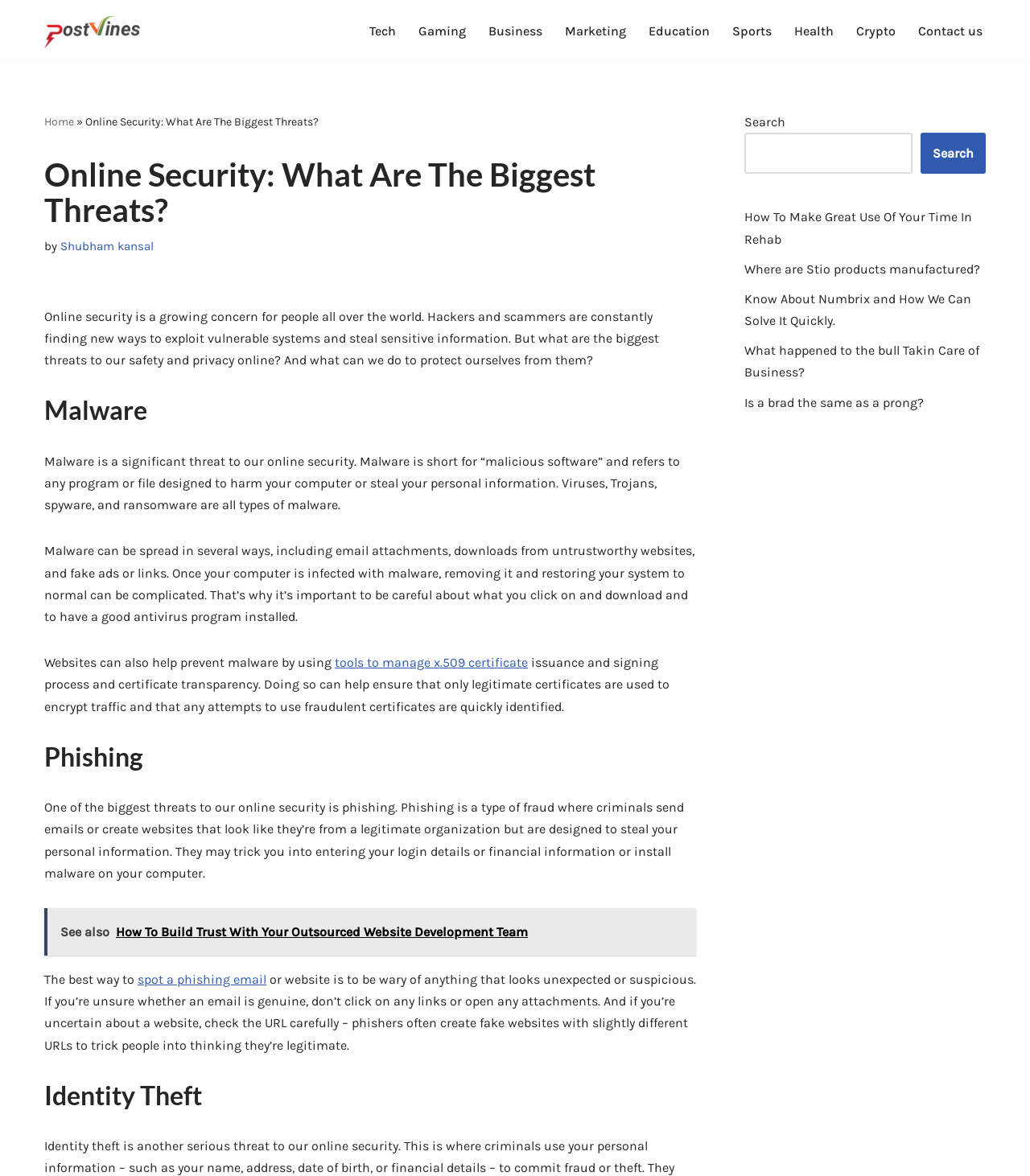Explain the webpage in detail, including its primary components.

This webpage is about online security, specifically discussing the biggest threats to our safety and privacy online. At the top, there is a navigation menu with links to various categories such as Tech, Gaming, Business, and more. Below the navigation menu, there is a heading that reads "Online Security: What Are The Biggest Threats?" followed by a brief introduction to the topic.

The main content of the webpage is divided into sections, each focusing on a specific threat to online security. The first section is about malware, which is described as a significant threat to our online security. The text explains what malware is, how it can be spread, and the importance of being careful when clicking on links or downloading files.

The next section is about phishing, which is a type of fraud where criminals send emails or create websites that look like they're from a legitimate organization but are designed to steal personal information. The text provides tips on how to spot a phishing email or website.

The third section is about identity theft, but the text is not provided in the accessibility tree.

On the right side of the webpage, there is a complementary section that contains a search bar and several links to other articles or topics. The search bar is located at the top of this section, followed by the links to other articles.